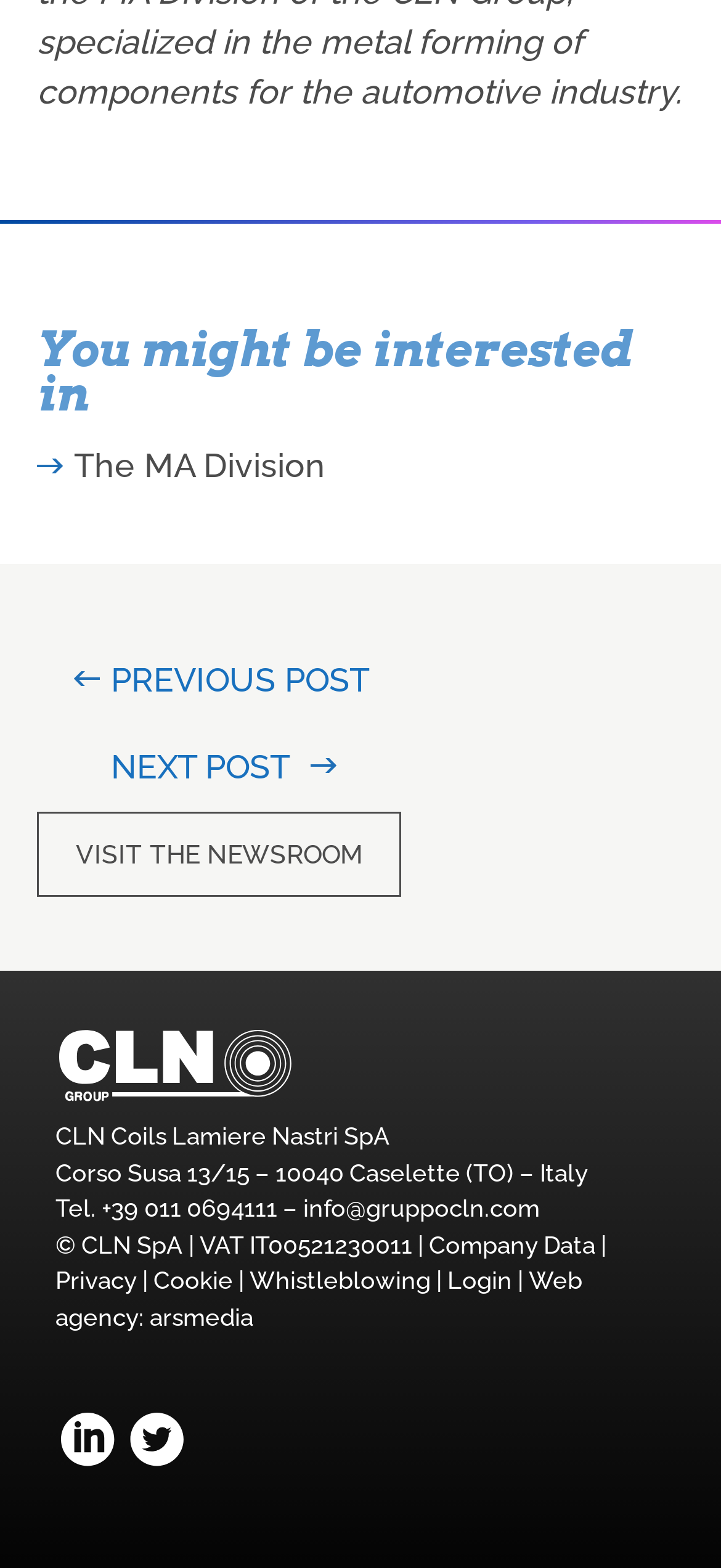Pinpoint the bounding box coordinates of the area that must be clicked to complete this instruction: "Follow us on LinkedIn".

[0.077, 0.926, 0.167, 0.943]